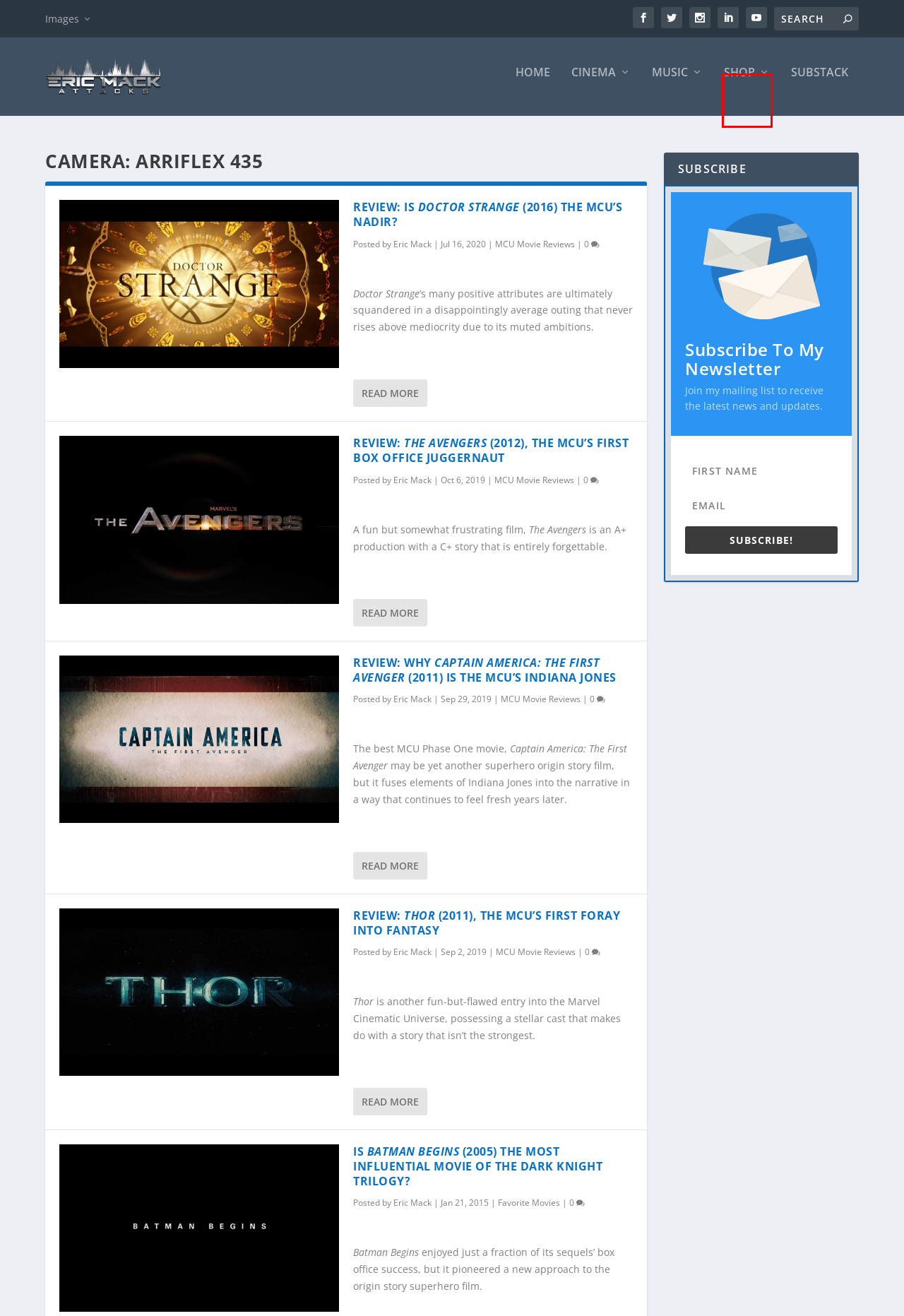Given a screenshot of a webpage with a red bounding box highlighting a UI element, choose the description that best corresponds to the new webpage after clicking the element within the red bounding box. Here are your options:
A. Cinema Archives | EricMackAttacks
B. EricMackAttacks | Sometimes Entertained. Always Entertaining.
C. MCU Movie Reviews Archives | EricMackAttacks
D. Shop | EricMackAttacks
E. Review: Is Doctor Strange the MCU's Nadir? | EricMackAttacks
F. Why Captain America: The First Avenger is the MCU's Indiana Jones
G. Favorite Movies Archives | EricMackAttacks
H. Review: Thor, The MCU's First Foray Into Fantasy | EricMackAttacks

D